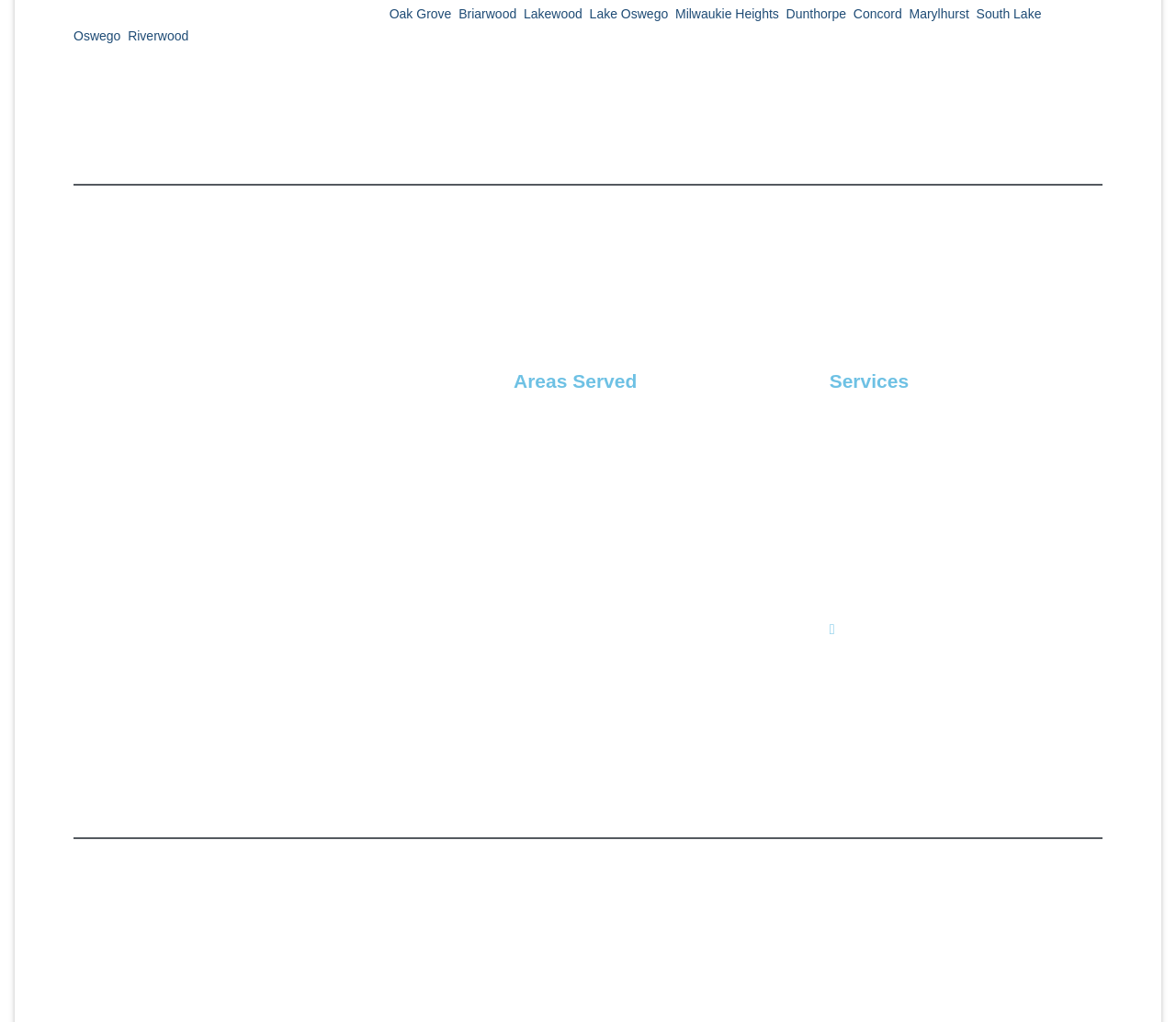Please identify the bounding box coordinates of the clickable element to fulfill the following instruction: "Visit the 'Lake Oswego' area page". The coordinates should be four float numbers between 0 and 1, i.e., [left, top, right, bottom].

[0.501, 0.006, 0.568, 0.021]